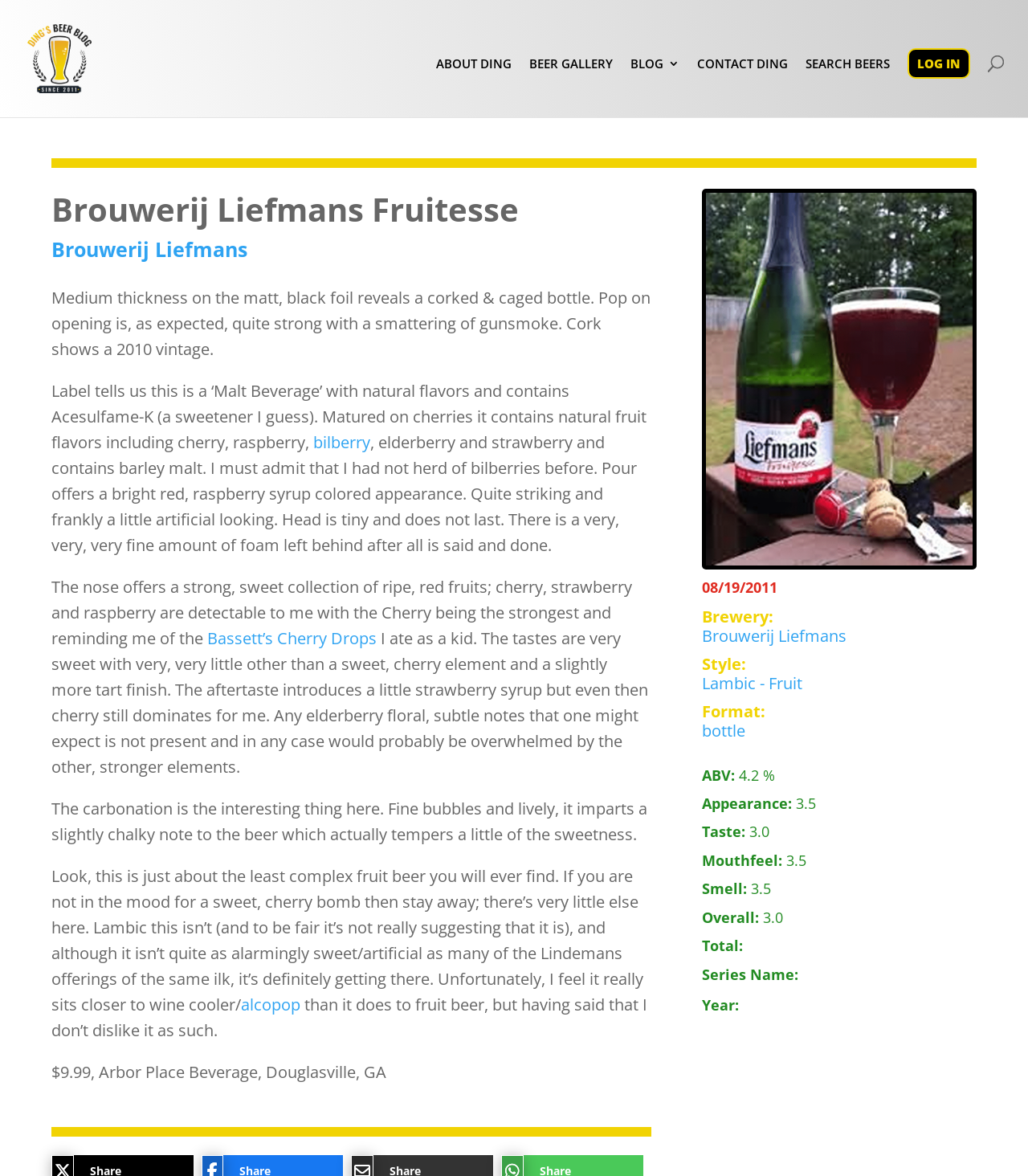Offer a thorough description of the webpage.

This webpage is a blog post about a beer review. At the top, there is a header section with a logo image and a link to "Ding's Beer Blog" on the left, followed by a navigation menu with links to "ABOUT DING", "BEER GALLERY", "BLOG", "CONTACT DING", "SEARCH BEERS", and "LOG IN" on the right.

Below the header, the title of the blog post "Brouwerij Liefmans Fruitesse" is displayed prominently, with a link to the brewery's name. The review begins with a description of the beer's appearance, aroma, and taste, which is written in a detailed and informative style.

The text is divided into paragraphs, with links to specific keywords like "bilberry" and "Bassett's Cherry Drops" scattered throughout. The review also includes information about the beer's ingredients, brewing process, and the reviewer's overall opinion.

On the right side of the page, there is a sidebar with various details about the beer, including the brewery, style, format, ABV, and ratings for appearance, taste, mouthfeel, smell, and overall. There is also an image of the beer bottle, which is located below the sidebar.

At the bottom of the page, there is a footer section with the date "08/19/2011" and the price of the beer, "$9.99", along with the location where it was purchased.